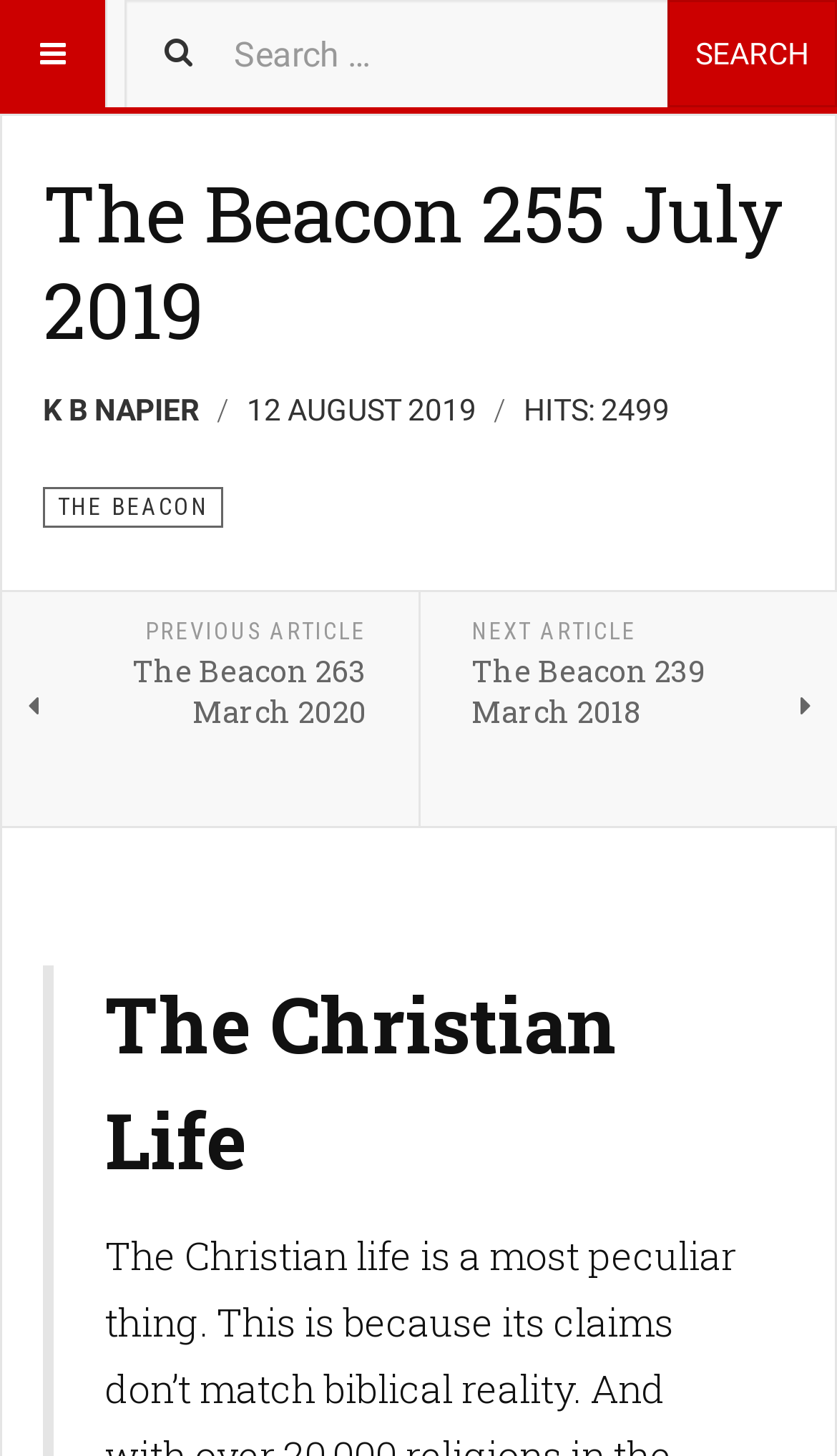Based on the element description "Search", predict the bounding box coordinates of the UI element.

[0.797, 0.0, 1.0, 0.074]